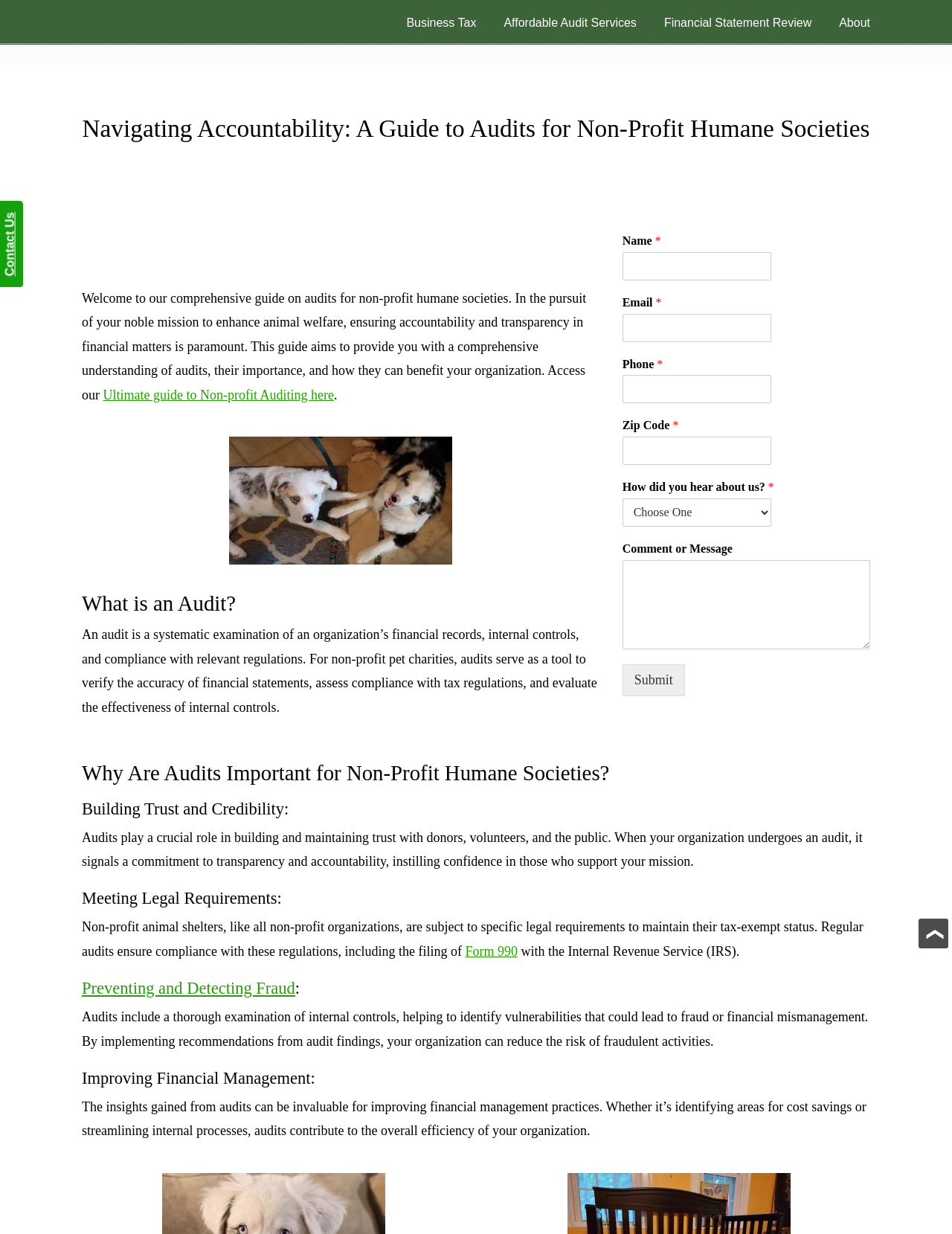Using the information in the image, give a detailed answer to the following question: What is the benefit of building trust with donors and volunteers?

The webpage states that audits play a crucial role in building and maintaining trust with donors, volunteers, and the public. When an organization undergoes an audit, it signals a commitment to transparency and accountability, instilling confidence in those who support the mission.